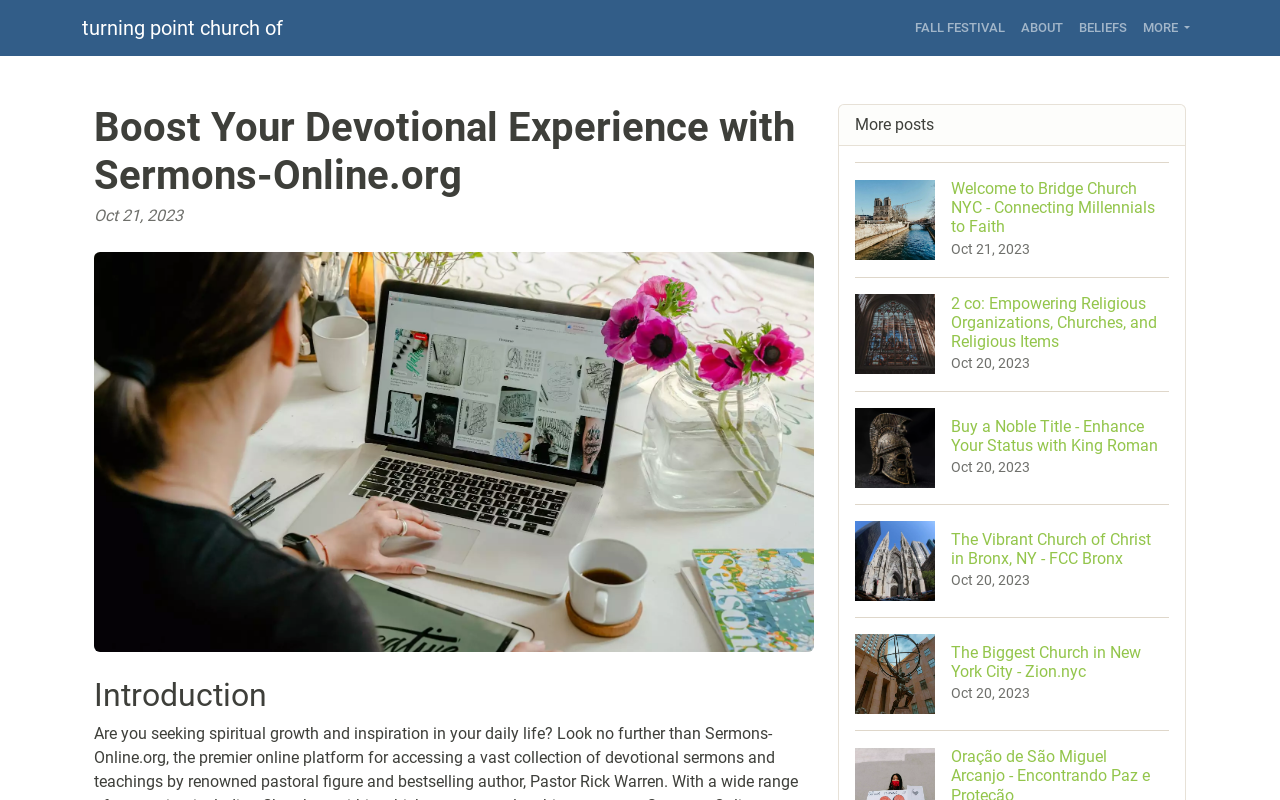Pinpoint the bounding box coordinates for the area that should be clicked to perform the following instruction: "Click on the 'FALL FESTIVAL' link".

[0.708, 0.011, 0.791, 0.059]